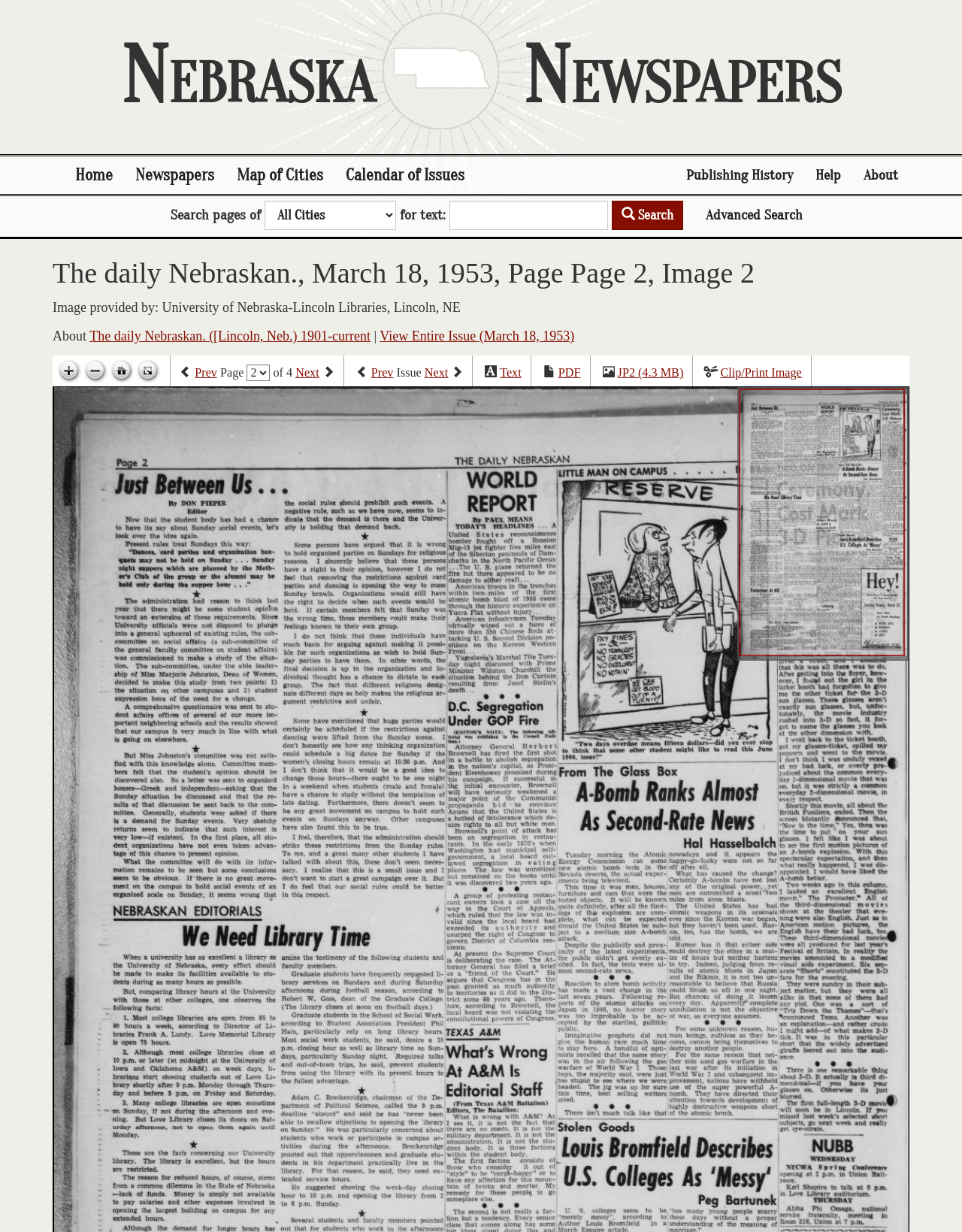Offer an extensive depiction of the webpage and its key elements.

This webpage is dedicated to Nebraska Newspapers, providing resources related to the state's papers, including full-text search and historical essays. At the top of the page, there is a heading "Nebraska Newspapers" followed by a row of links, including "Home", "Newspapers", "Map of Cities", "Calendar of Issues", "Publishing History", "Help", and "About". 

Below the links, there is a search bar with a label "Search pages of" and a dropdown menu. The search bar is accompanied by a button labeled "Search" and a link to "Advanced Search". 

The main content of the page is focused on a specific newspaper issue, "The daily Nebraskan., March 18, 1953, Page Page 2, Image 2". There is a heading with the title of the newspaper issue, followed by a static text "Image provided by: University of Nebraska-Lincoln Libraries, Lincoln, NE". 

On the left side of the page, there are several links and buttons, including "The daily Nebraskan. ([Lincoln, Neb.) 1901-current", "View Entire Issue (March 18, 1953)", and four generic buttons with icons for "Zoom in", "Zoom out", "Go home", and "Toggle full page". 

At the bottom of the page, there are navigation links, including "Previous page", "Page", "Next page", "Previous issue", "Next issue", as well as links to view the issue in different formats, such as "Text", "PDF", "JP2 (4.3 MB)", and "Clip/Print Image". 

The page also features a canvas element that takes up most of the bottom half of the page, likely displaying the newspaper issue image.